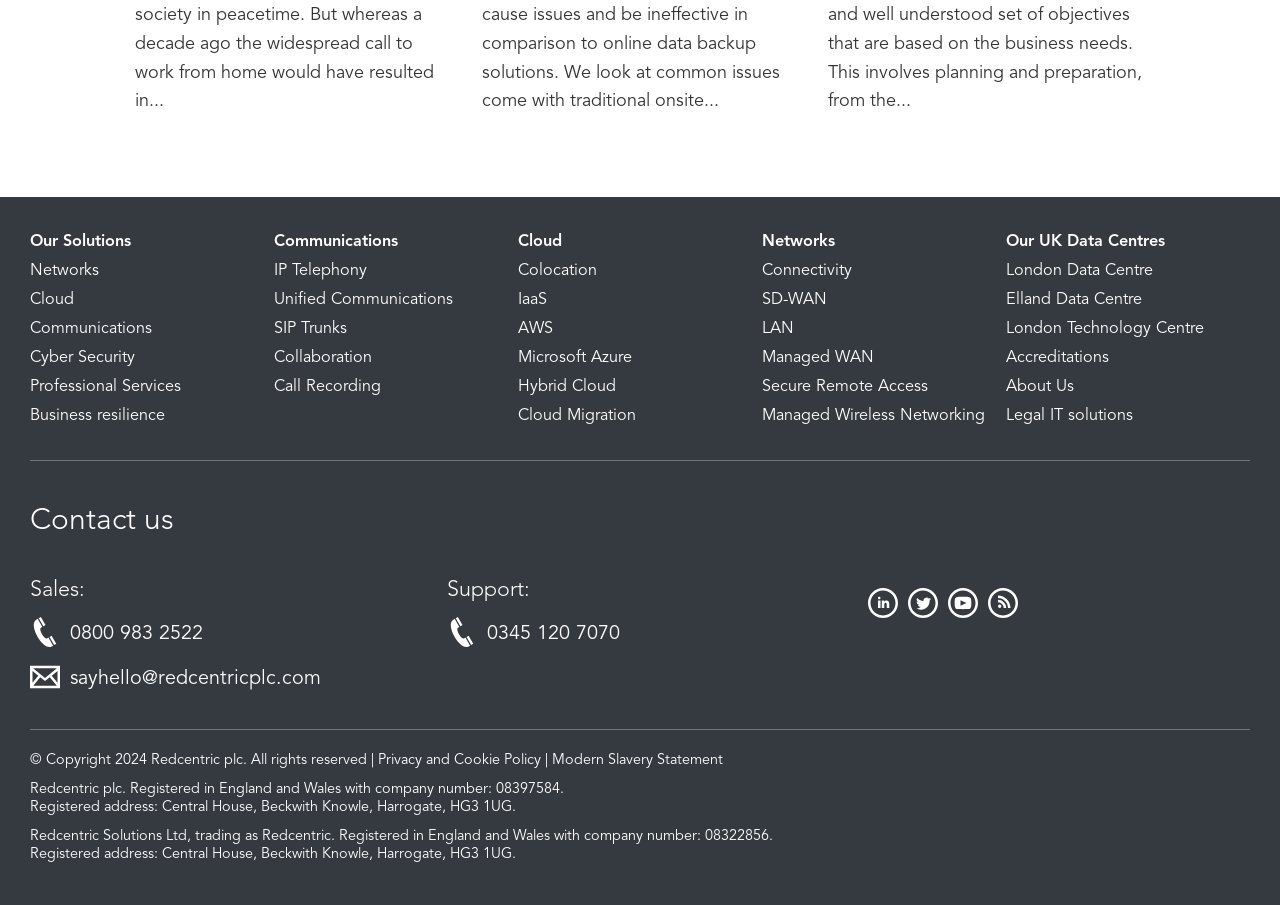Extract the bounding box coordinates of the UI element described: "Purchase VACS Site License...". Provide the coordinates in the format [left, top, right, bottom] with values ranging from 0 to 1.

None